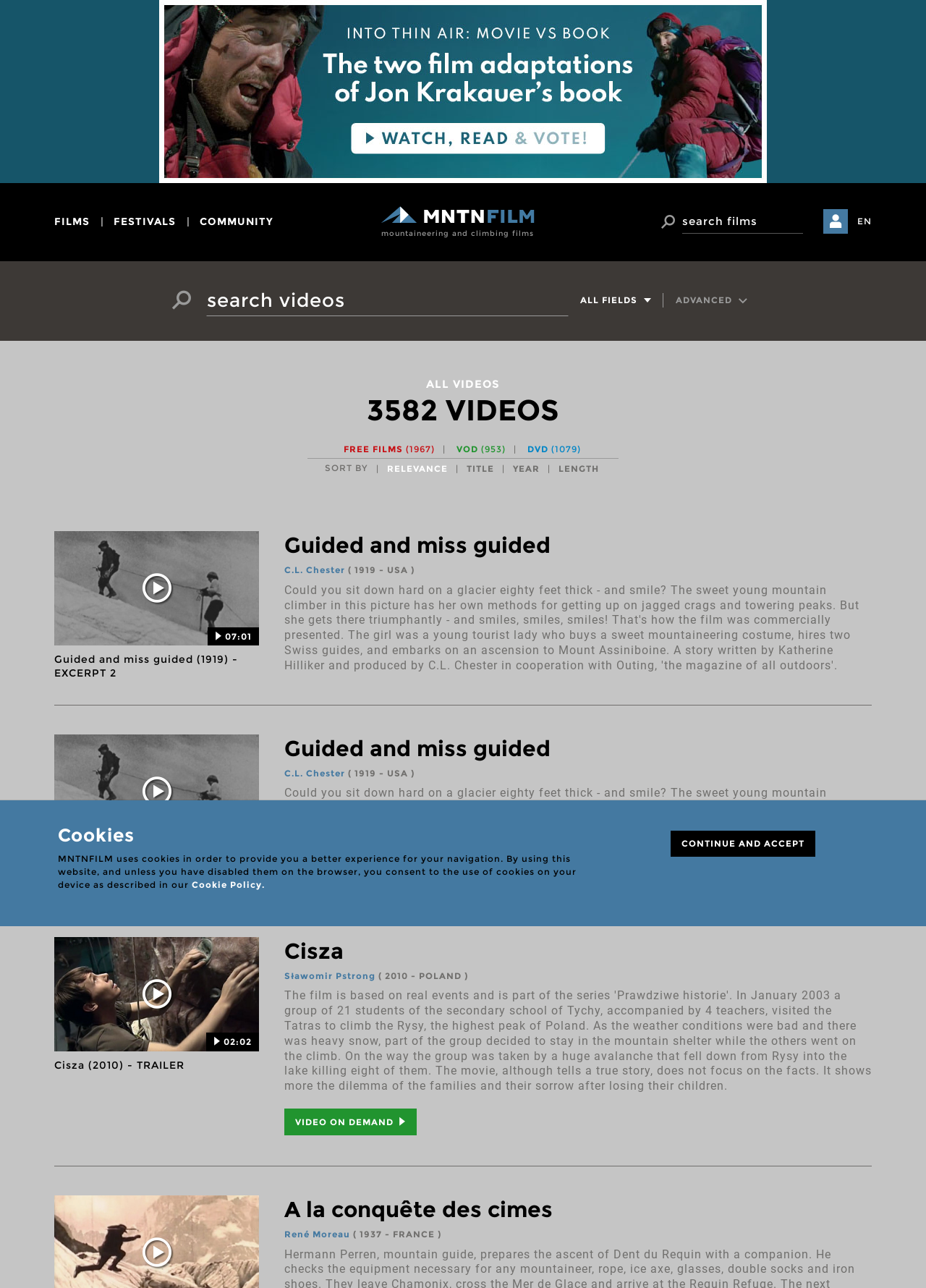Determine the bounding box for the described UI element: "Cisza".

[0.307, 0.728, 0.371, 0.749]